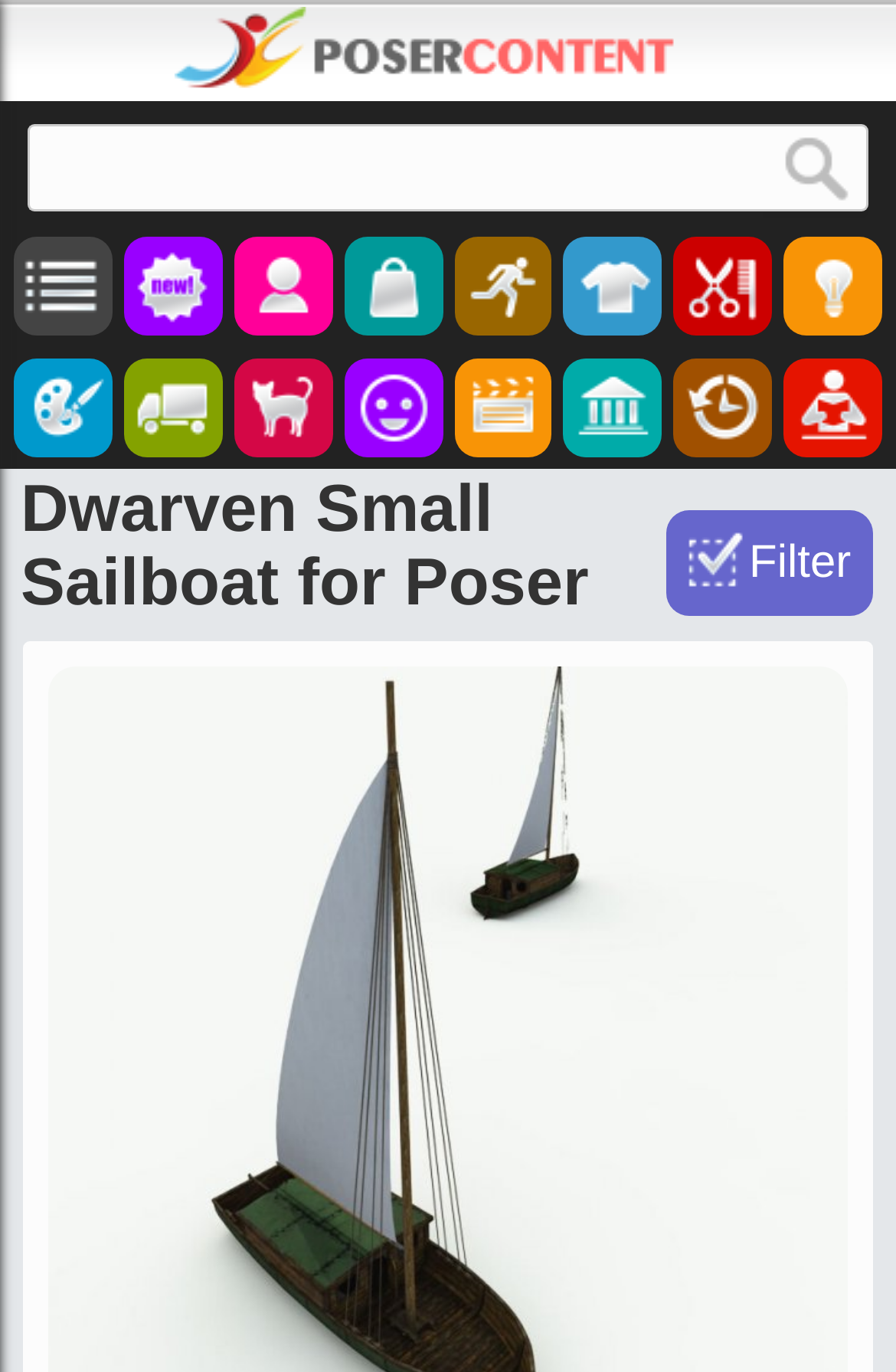What is the search bar for?
From the screenshot, provide a brief answer in one word or phrase.

To search for products